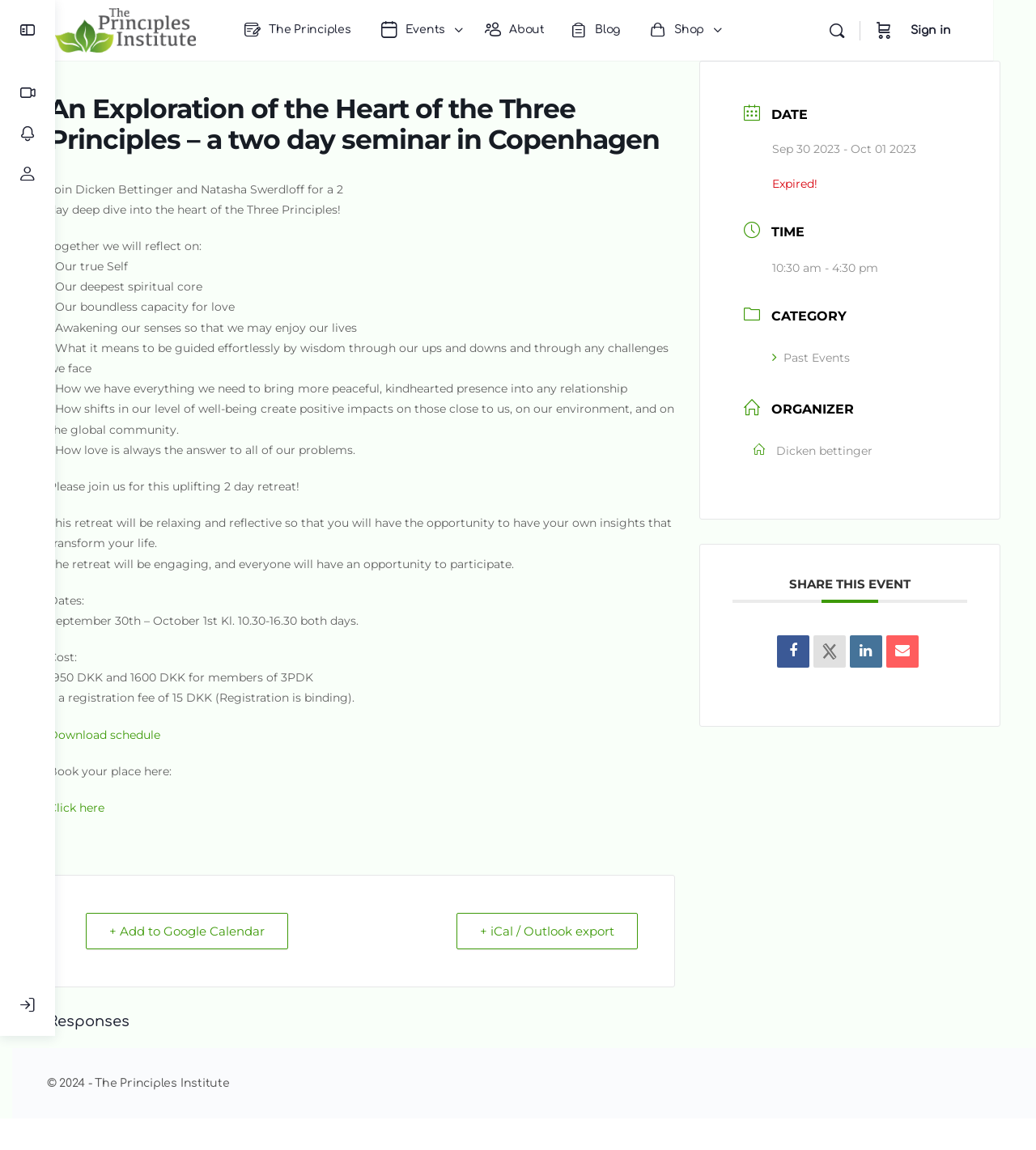Identify the bounding box coordinates of the clickable section necessary to follow the following instruction: "Click on the 'Videos' link". The coordinates should be presented as four float numbers from 0 to 1, i.e., [left, top, right, bottom].

[0.008, 0.063, 0.045, 0.099]